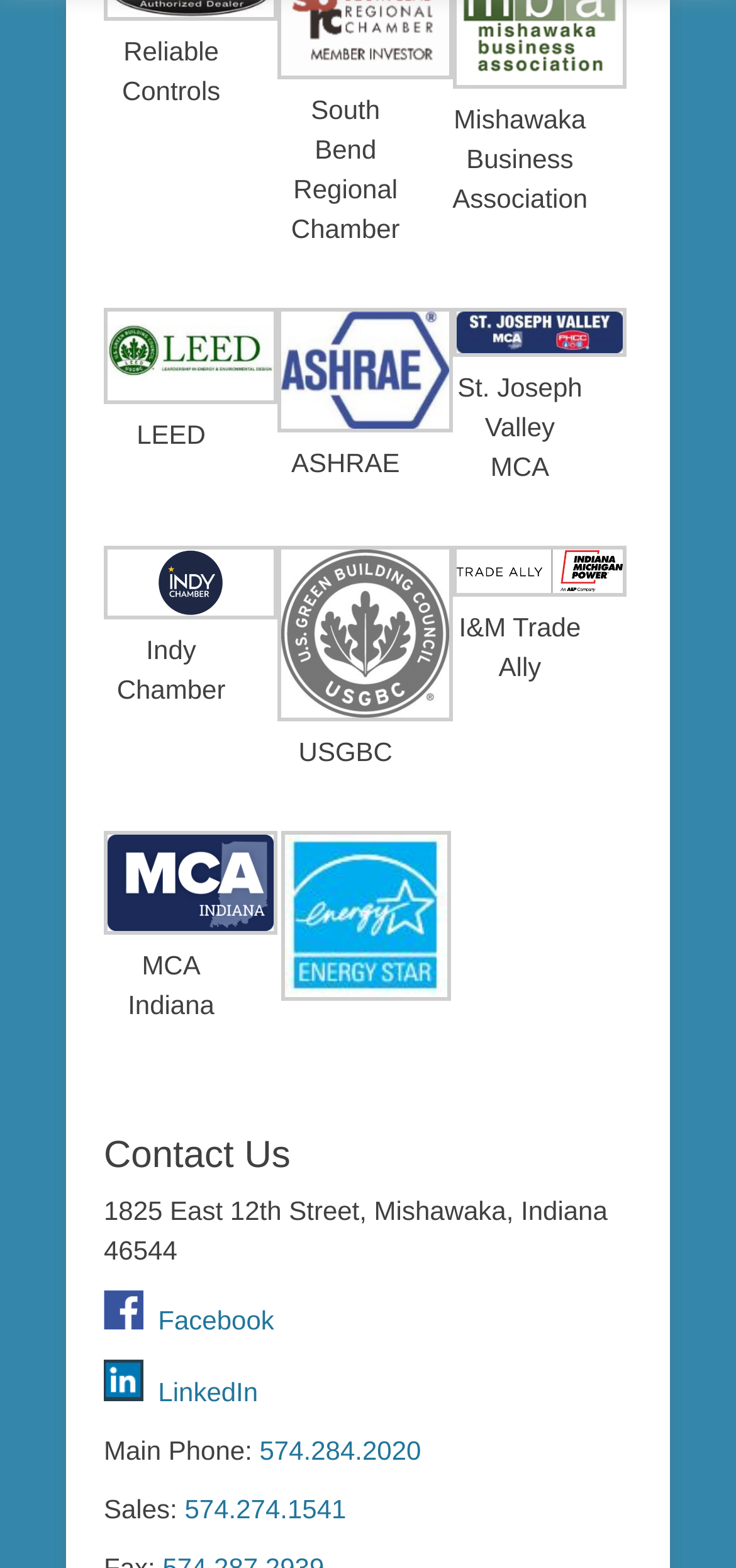Please identify the bounding box coordinates of the element on the webpage that should be clicked to follow this instruction: "Click the SBRCC Logo". The bounding box coordinates should be given as four float numbers between 0 and 1, formatted as [left, top, right, bottom].

[0.378, 0.035, 0.615, 0.054]